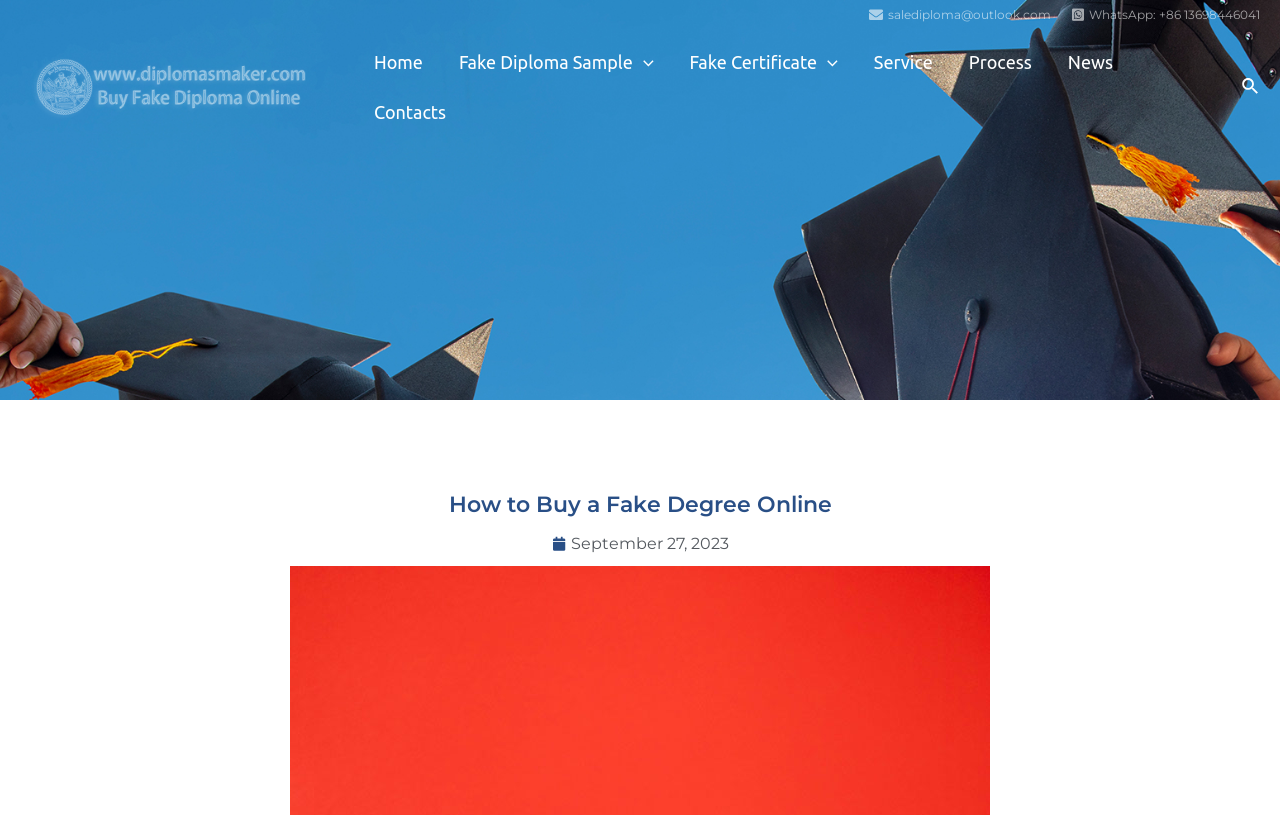Refer to the element description Fake Certificate and identify the corresponding bounding box in the screenshot. Format the coordinates as (top-left x, top-left y, bottom-right x, bottom-right y) with values in the range of 0 to 1.

[0.525, 0.045, 0.669, 0.106]